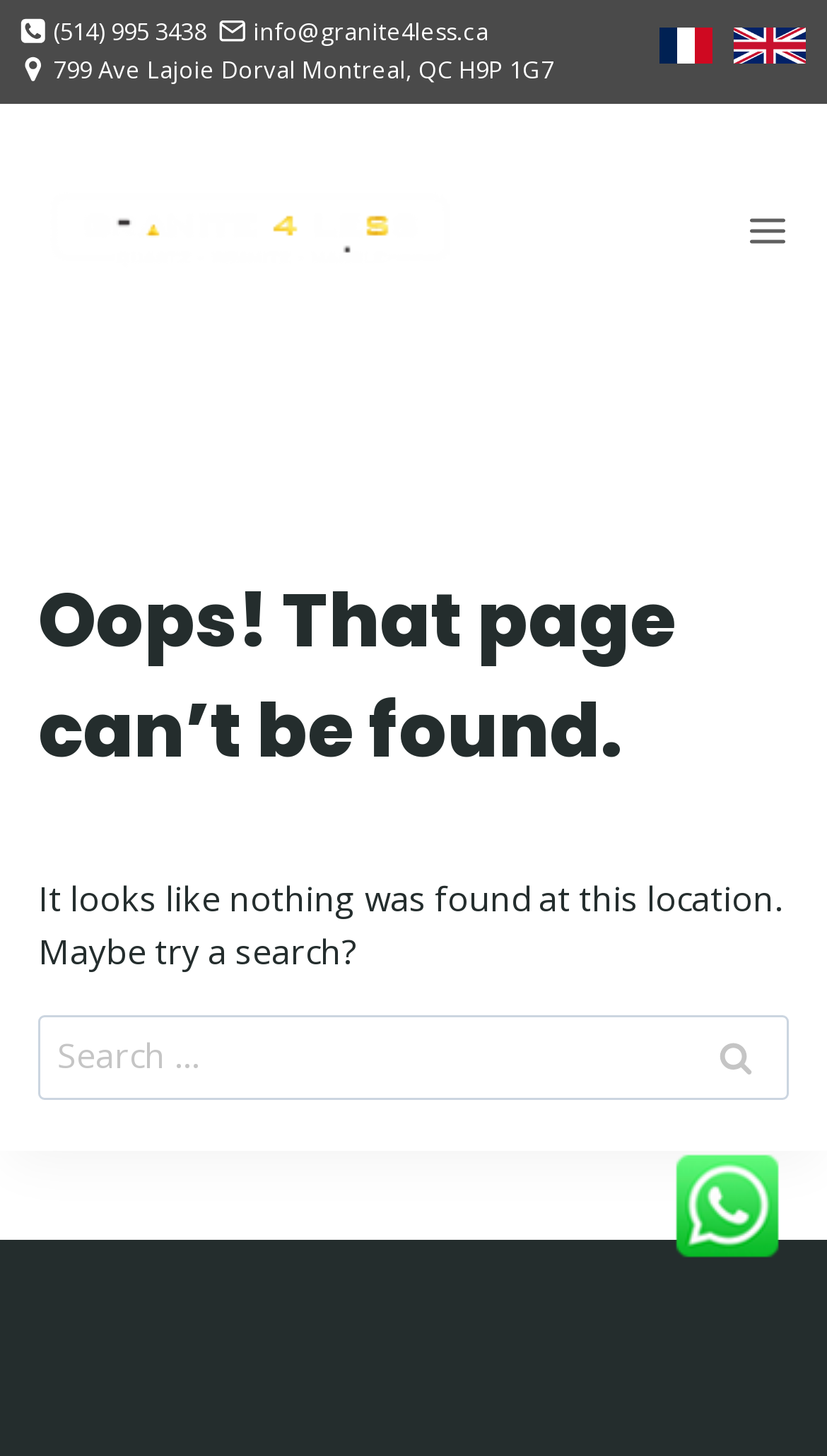Answer the question with a brief word or phrase:
What is the purpose of the search box?

To search for something